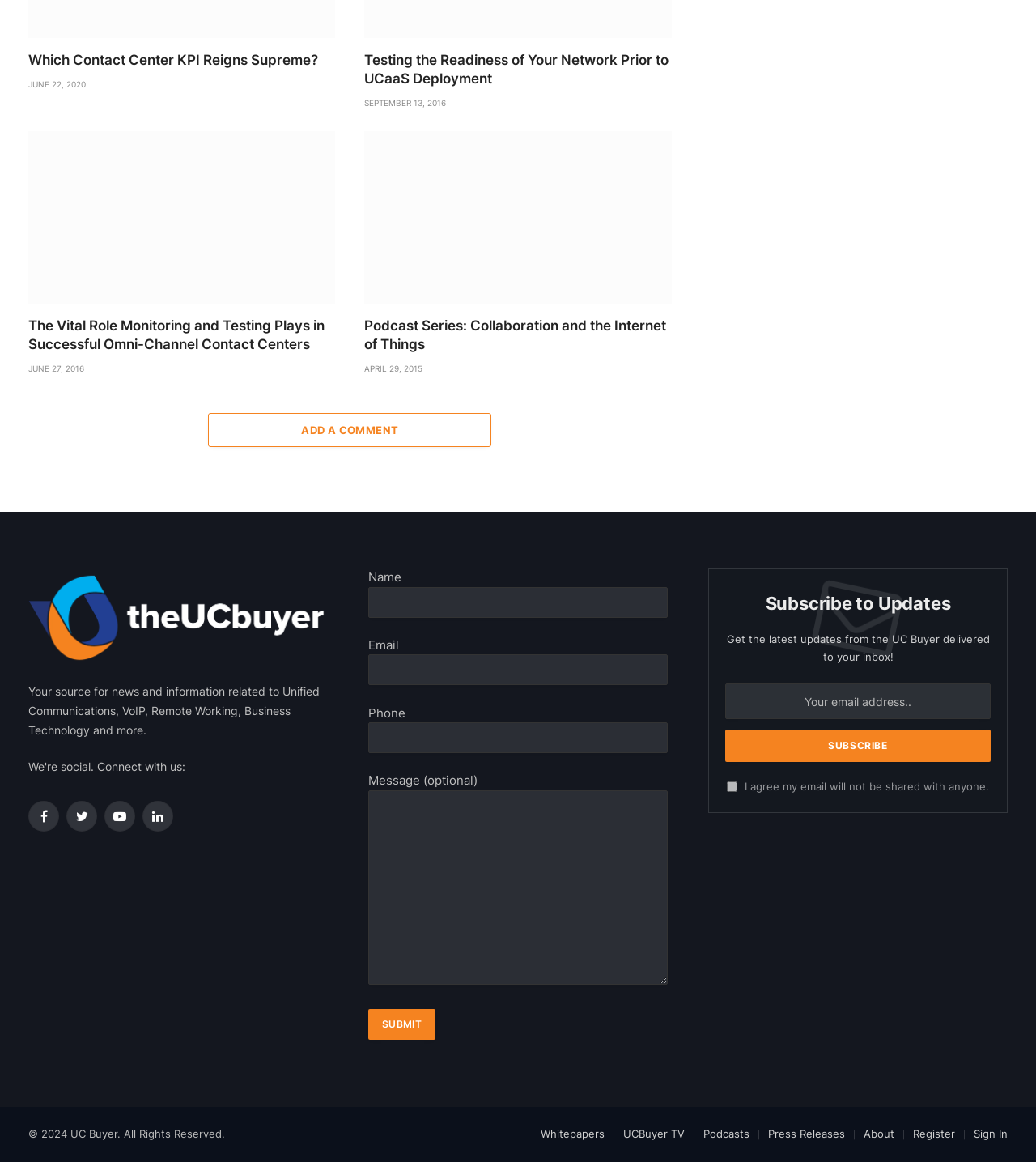Determine the bounding box coordinates of the element's region needed to click to follow the instruction: "Click on the 'Submit' button". Provide these coordinates as four float numbers between 0 and 1, formatted as [left, top, right, bottom].

[0.355, 0.868, 0.42, 0.895]